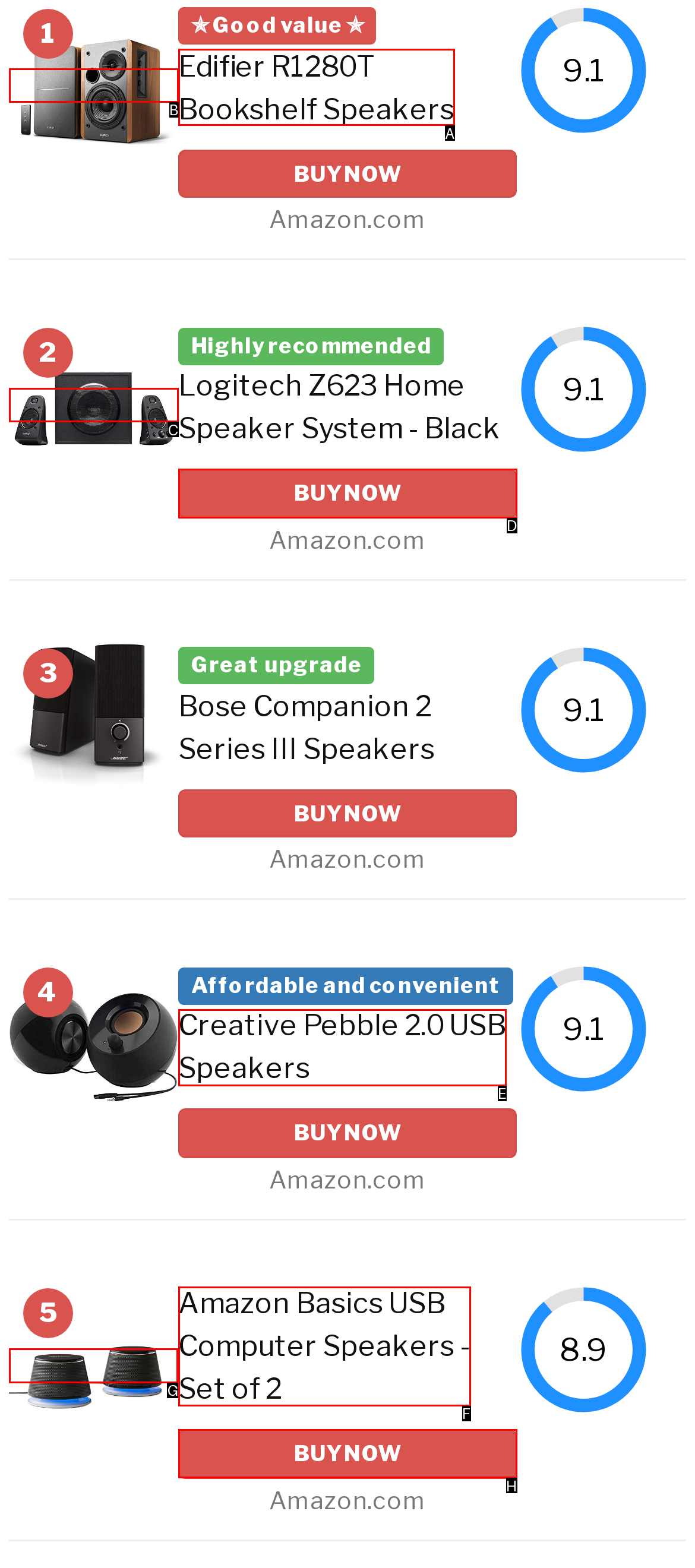For the given instruction: Explore 'Amazon Basics USB Computer Speakers - Set of 2', determine which boxed UI element should be clicked. Answer with the letter of the corresponding option directly.

G